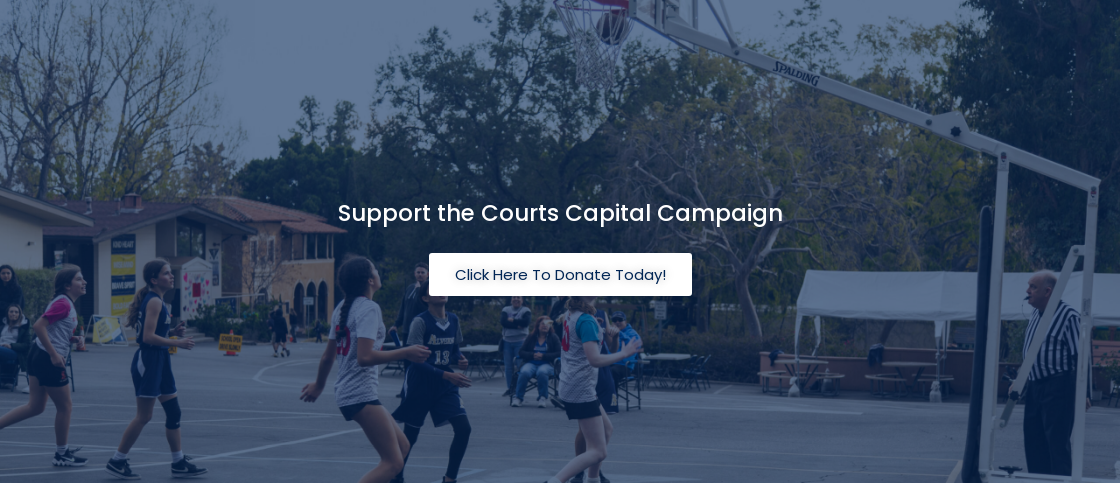Offer a detailed explanation of the image and its components.

The image promotes the "Support the Courts Capital Campaign," featuring a vibrant and engaging scene from a basketball game. In the foreground, athletes are actively participating, showcasing their athleticism and competitive spirit, while spectators can be seen enjoying the event in the background. The message is boldly displayed, encouraging viewers to take part by donating to the campaign, with a prominent call-to-action button reading "Click Here To Donate Today!" The setting reflects a community's support for its athletes and the importance of contributing to initiatives that enhance sporting facilities.